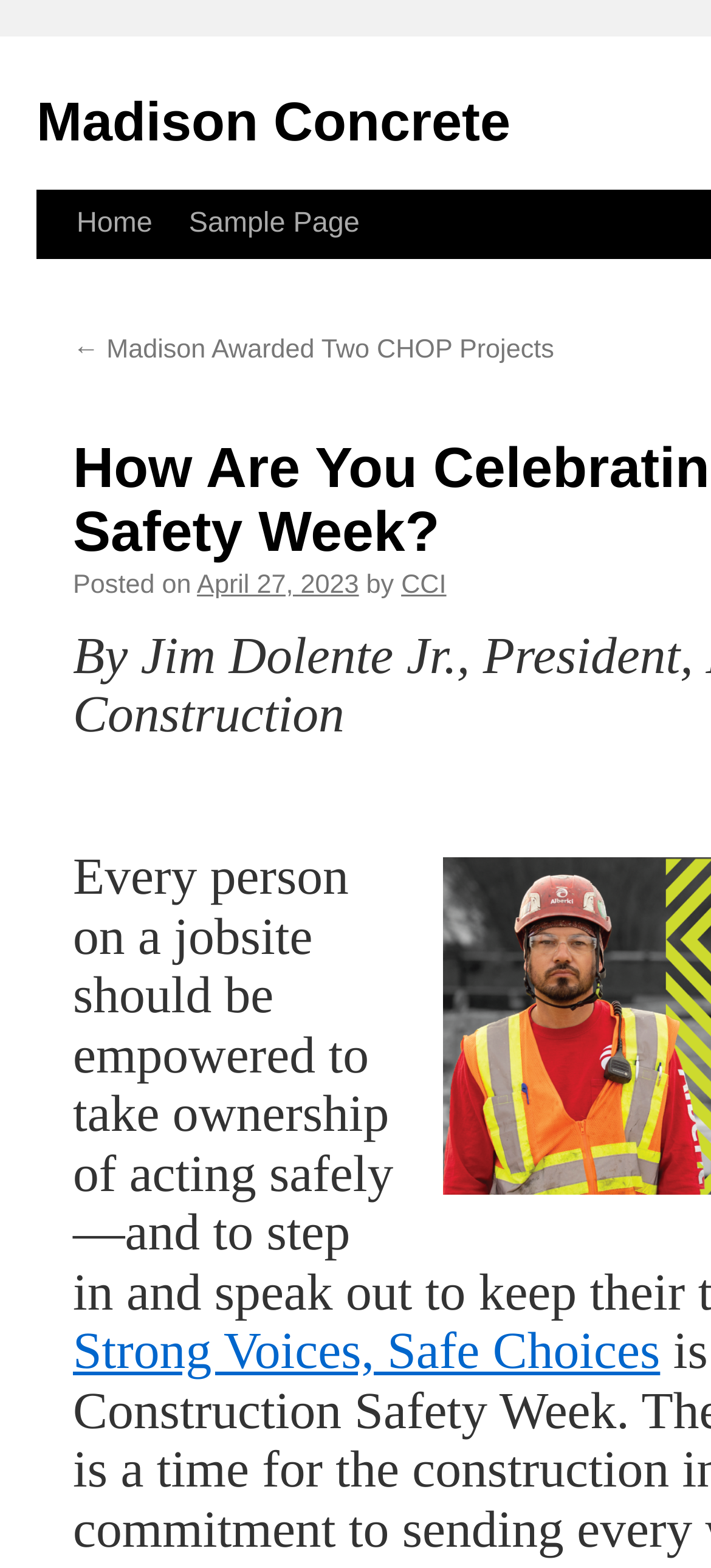Find and extract the text of the primary heading on the webpage.

How Are You Celebrating Construction Safety Week?